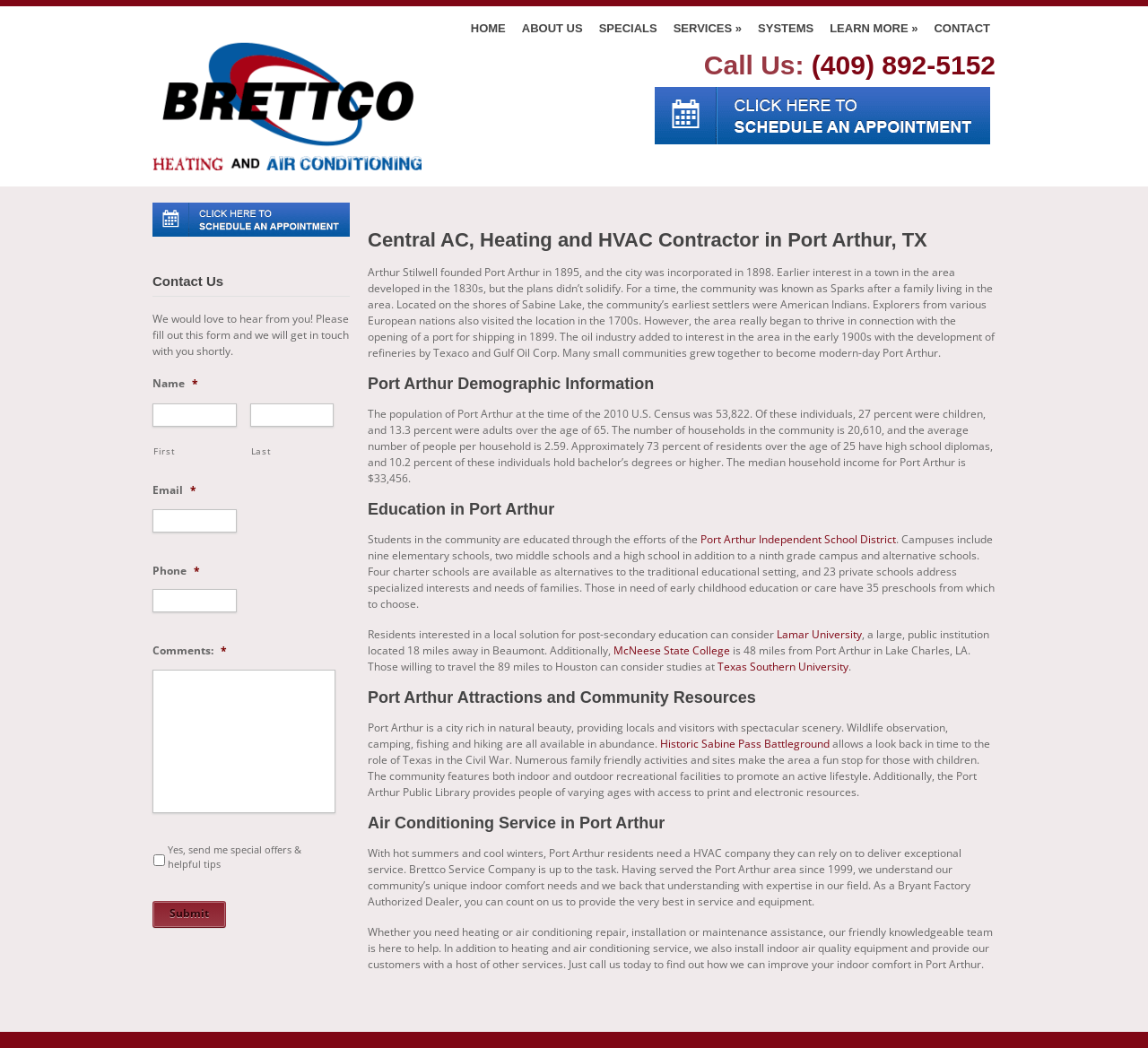Extract the primary heading text from the webpage.

Central AC, Heating and HVAC Contractor in Port Arthur, TX